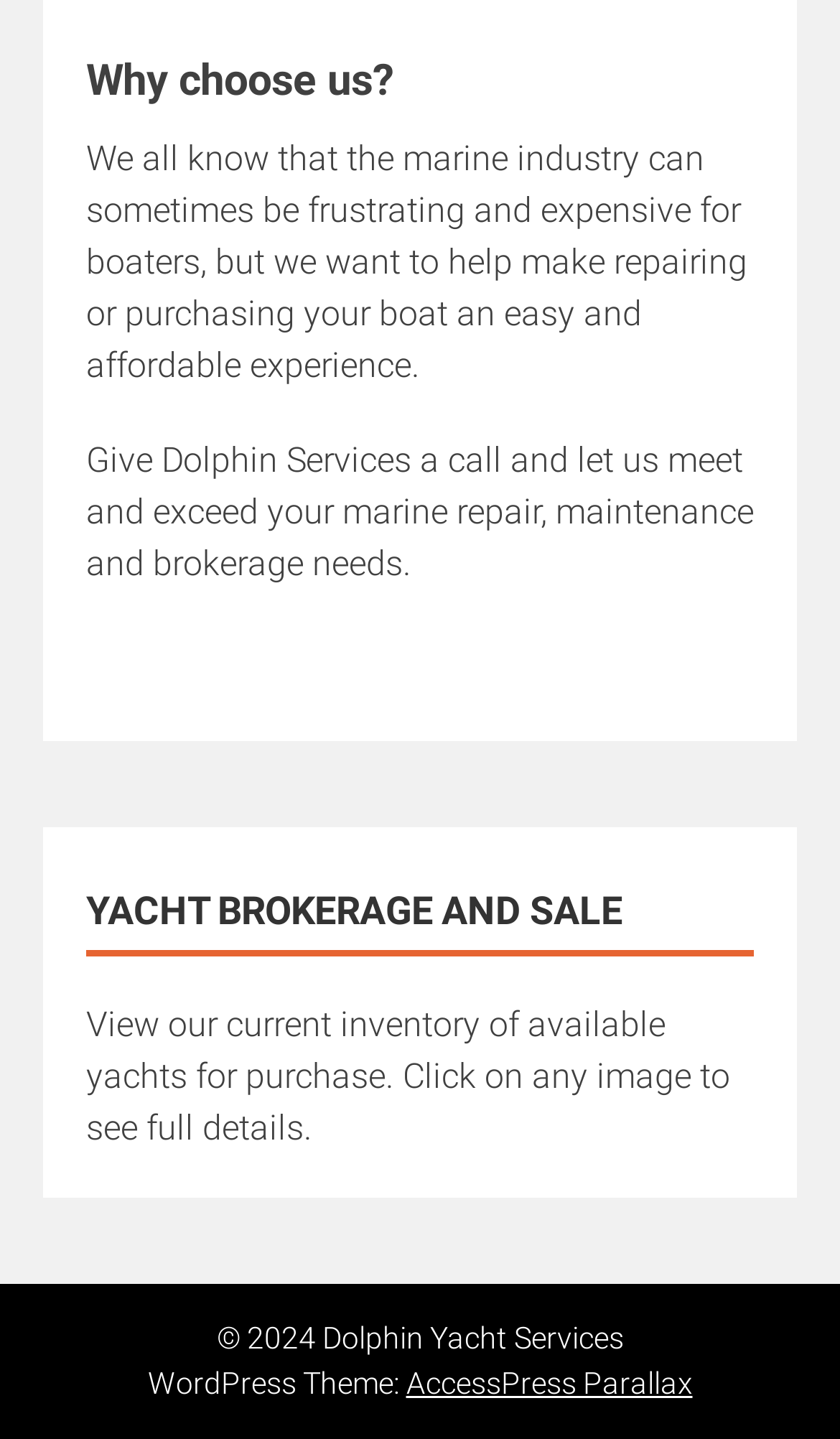What type of inventory is available for purchase?
Please answer the question with as much detail and depth as you can.

The StaticText element 'View our current inventory of available yachts for purchase. Click on any image to see full details.' indicates that the inventory available for purchase is yachts.